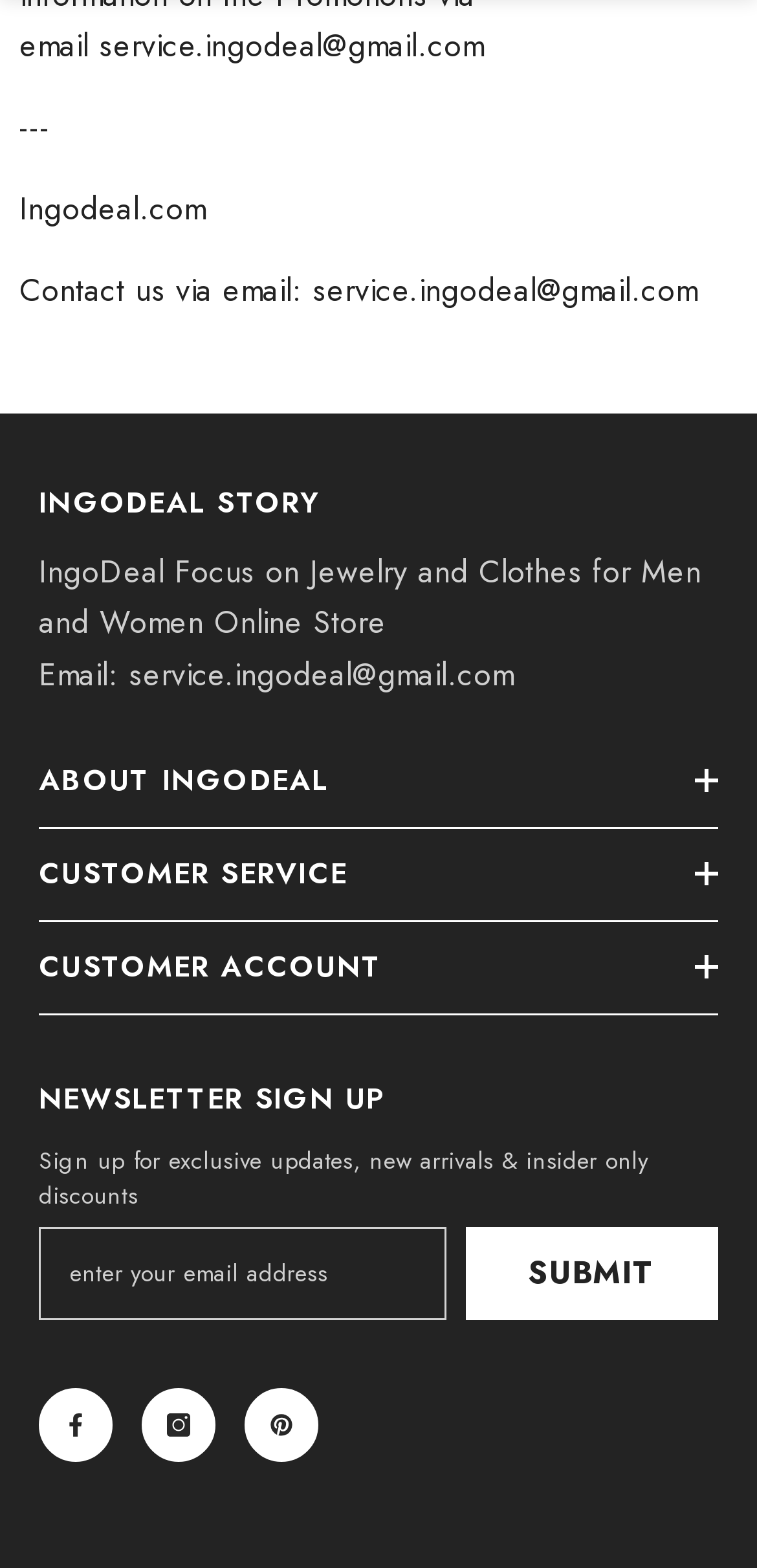What is the name of the online store?
Please provide a detailed and thorough answer to the question.

The name of the online store can be found in the 'INGODEAL STORY' section, which is located above the 'ABOUT INGODEAL' heading. The text explicitly states 'IngoDeal Focus on Jewelry and Clothes for Men and Women Online Store'.